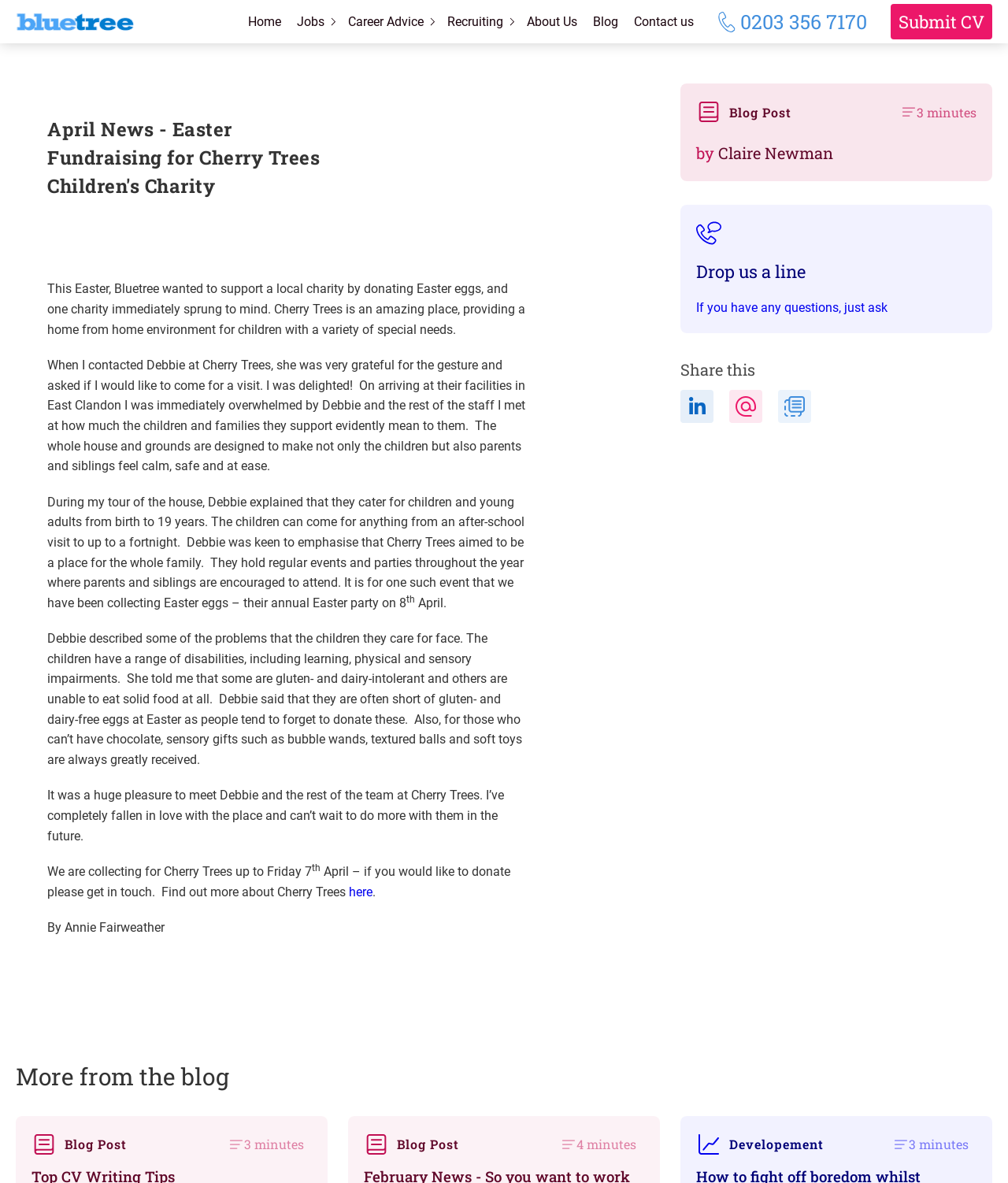Generate the text content of the main heading of the webpage.

April News - Easter Fundraising for Cherry Trees Children's Charity